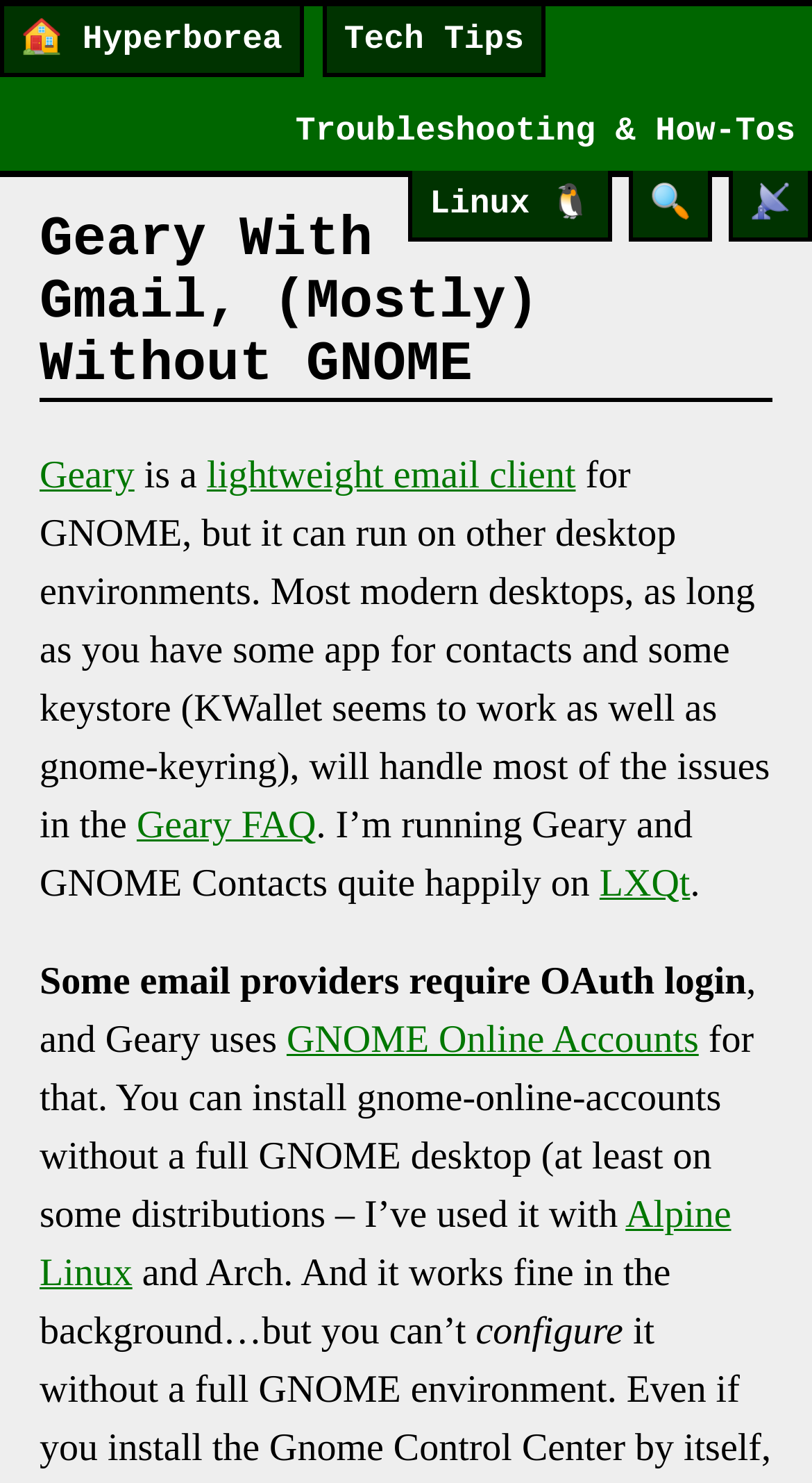What is required for OAuth login?
From the image, provide a succinct answer in one word or a short phrase.

GNOME Online Accounts